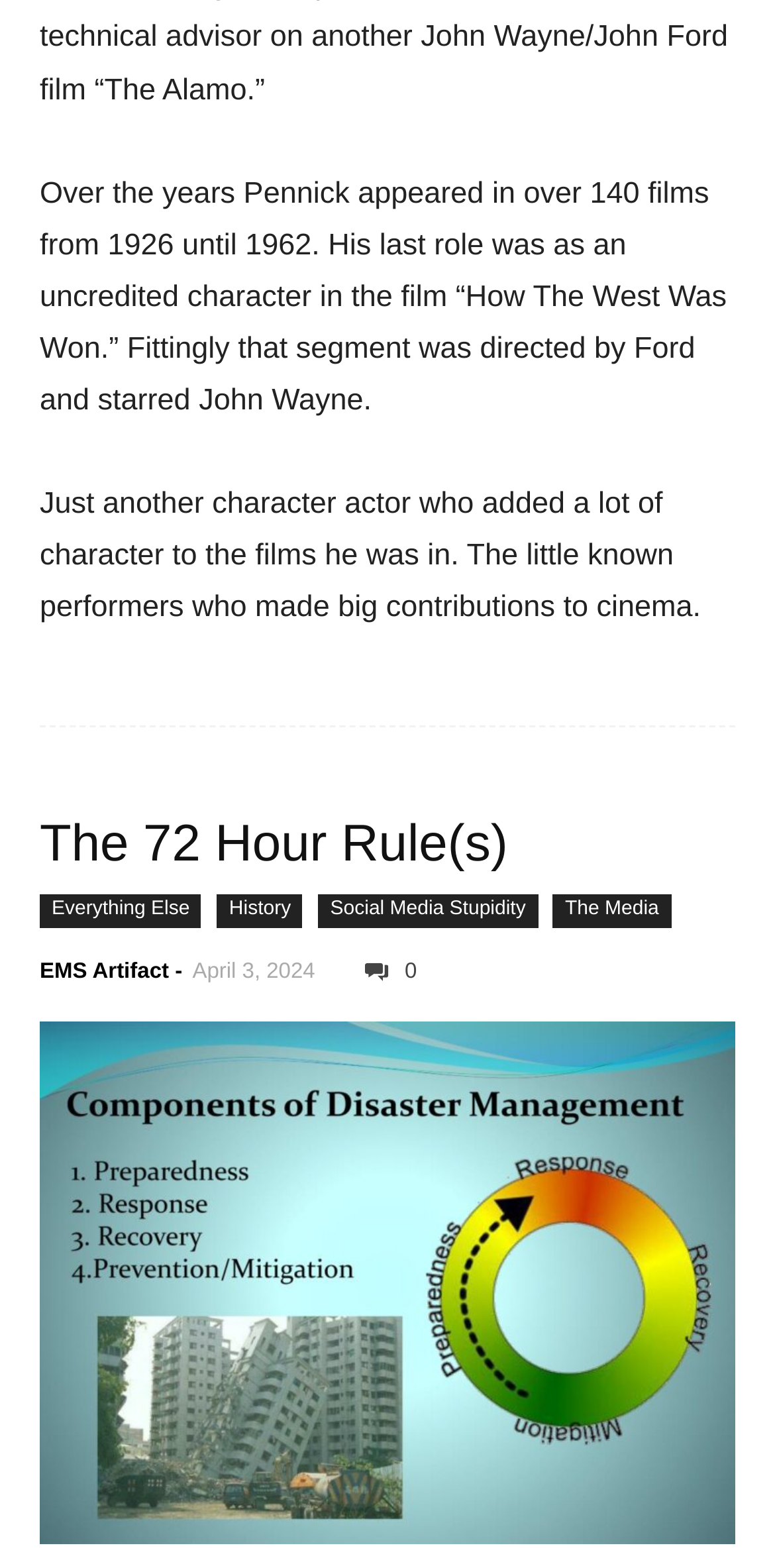What is the date mentioned on the webpage?
Answer the question with a single word or phrase, referring to the image.

April 3, 2024